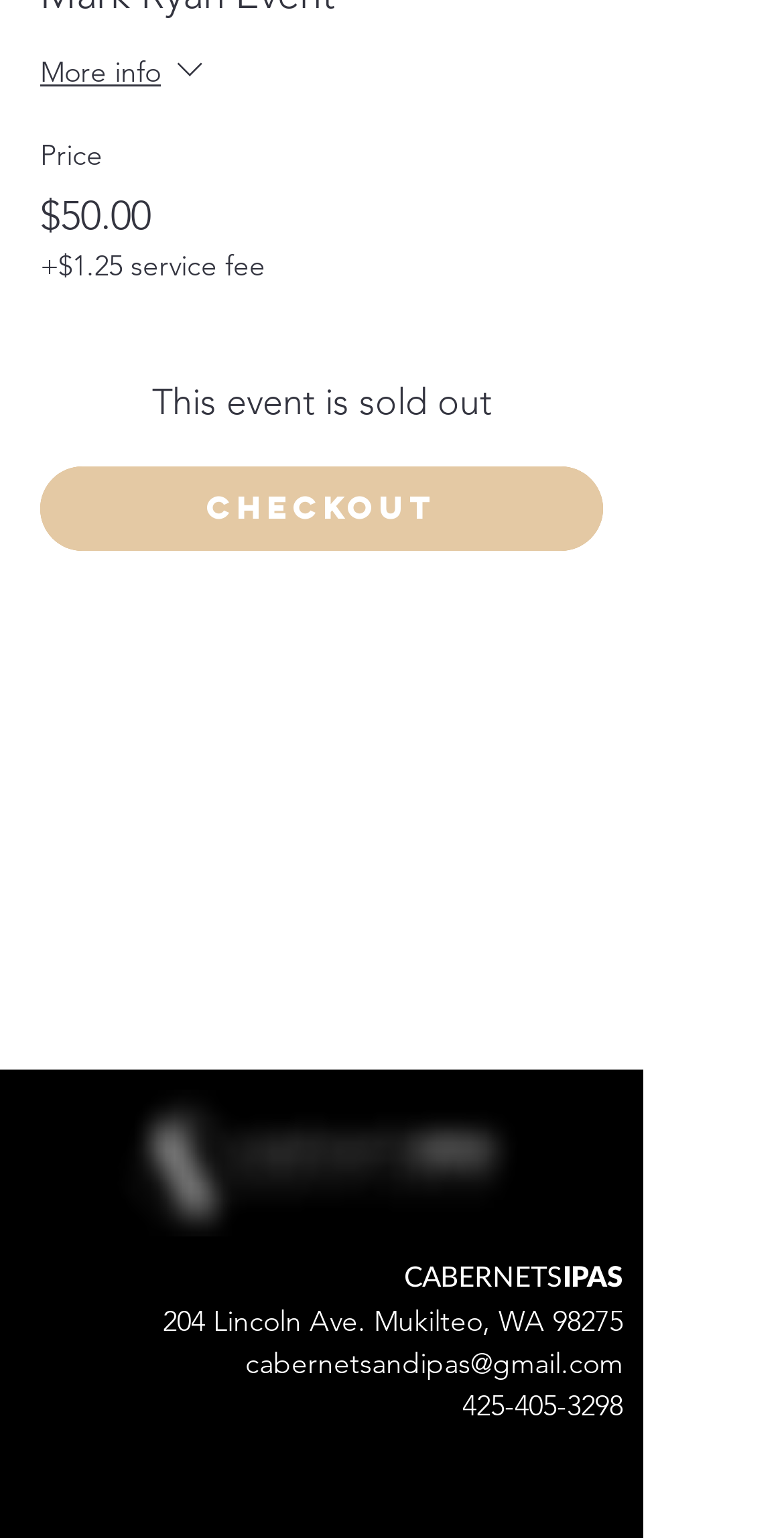What is the name of the business?
Please respond to the question with a detailed and thorough explanation.

I found the name of the business by looking at the logo image and the accompanying text elements 'CABERNETS' and 'IPAS' which are located at the bottom of the page, indicating the name of the business.